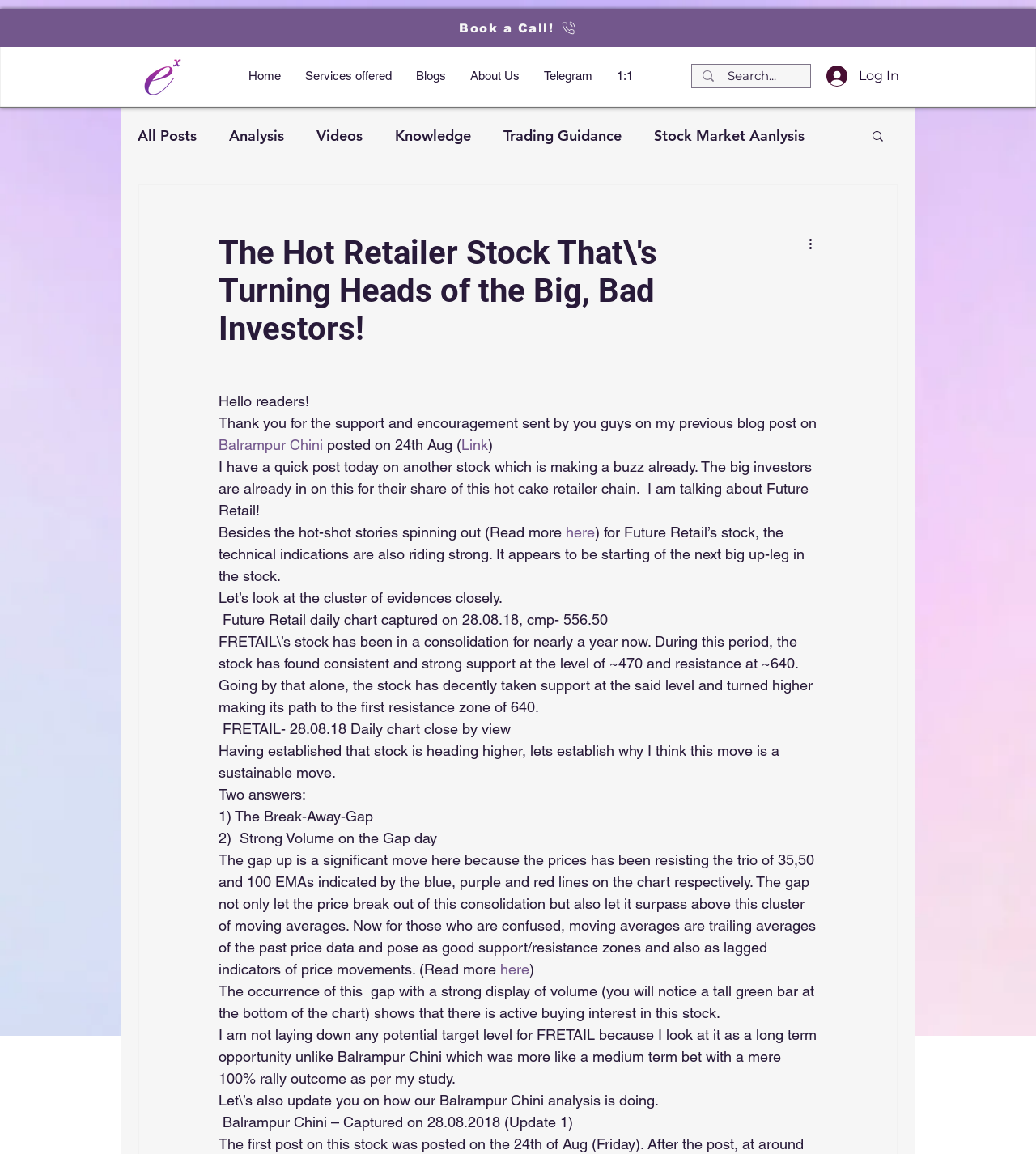Give a detailed account of the webpage, highlighting key information.

This webpage is a blog post about stock market analysis, specifically discussing two retailer stocks, Future Retail and Balrampur Chini. At the top of the page, there is a navigation menu with links to "Home", "Services offered", "Blogs", "About Us", "Telegram", and "1:1". Below the navigation menu, there is a search bar with a magnifying glass icon.

On the left side of the page, there is a sidebar with links to various categories, including "All Posts", "Analysis", "Videos", "Knowledge", "Trading Guidance", and more. These links are organized into two columns.

The main content of the page is a blog post with a heading "The Hot Retailer Stock That's Turning Heads of the Big, Bad Investors!". The post begins with a thank-you note to readers for their support and encouragement on a previous blog post about Balrampur Chini. The author then introduces the topic of Future Retail, a stock that is making a buzz in the market.

The post includes several paragraphs of text discussing the technical analysis of Future Retail's stock, including charts and indicators. The author explains that the stock has been in a consolidation phase for nearly a year and has recently broken out of this phase, indicating a potential up-leg in the stock.

There are also links to additional resources, such as a previous blog post about Balrampur Chini, and a link to read more about moving averages. The post concludes with an update on the Balrampur Chini analysis.

At the top right corner of the page, there is a "Log In" button, and below it, there is a "More actions" button with a dropdown menu.